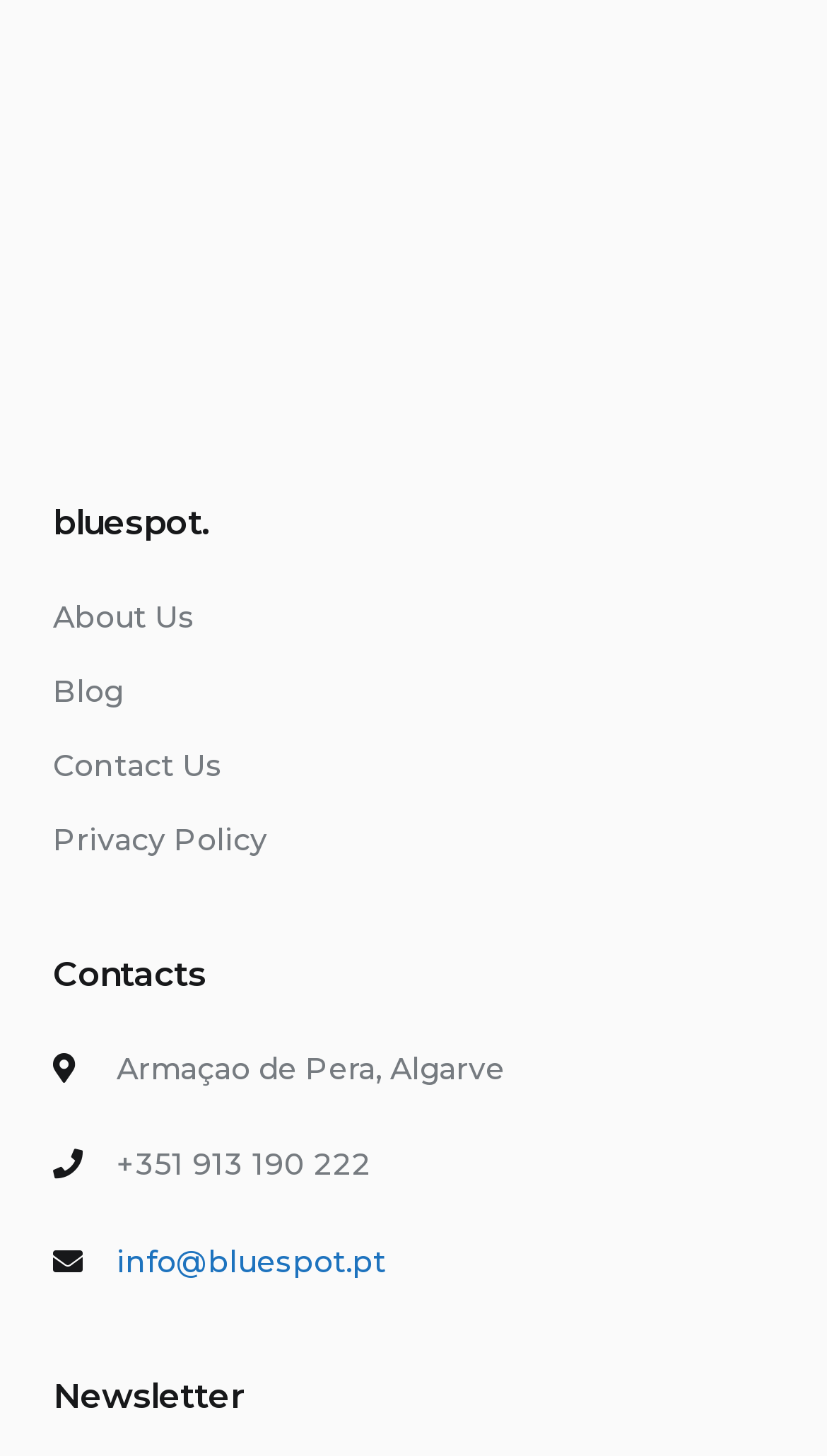Using the provided element description, identify the bounding box coordinates as (top-left x, top-left y, bottom-right x, bottom-right y). Ensure all values are between 0 and 1. Description: Blog

[0.064, 0.461, 0.149, 0.487]